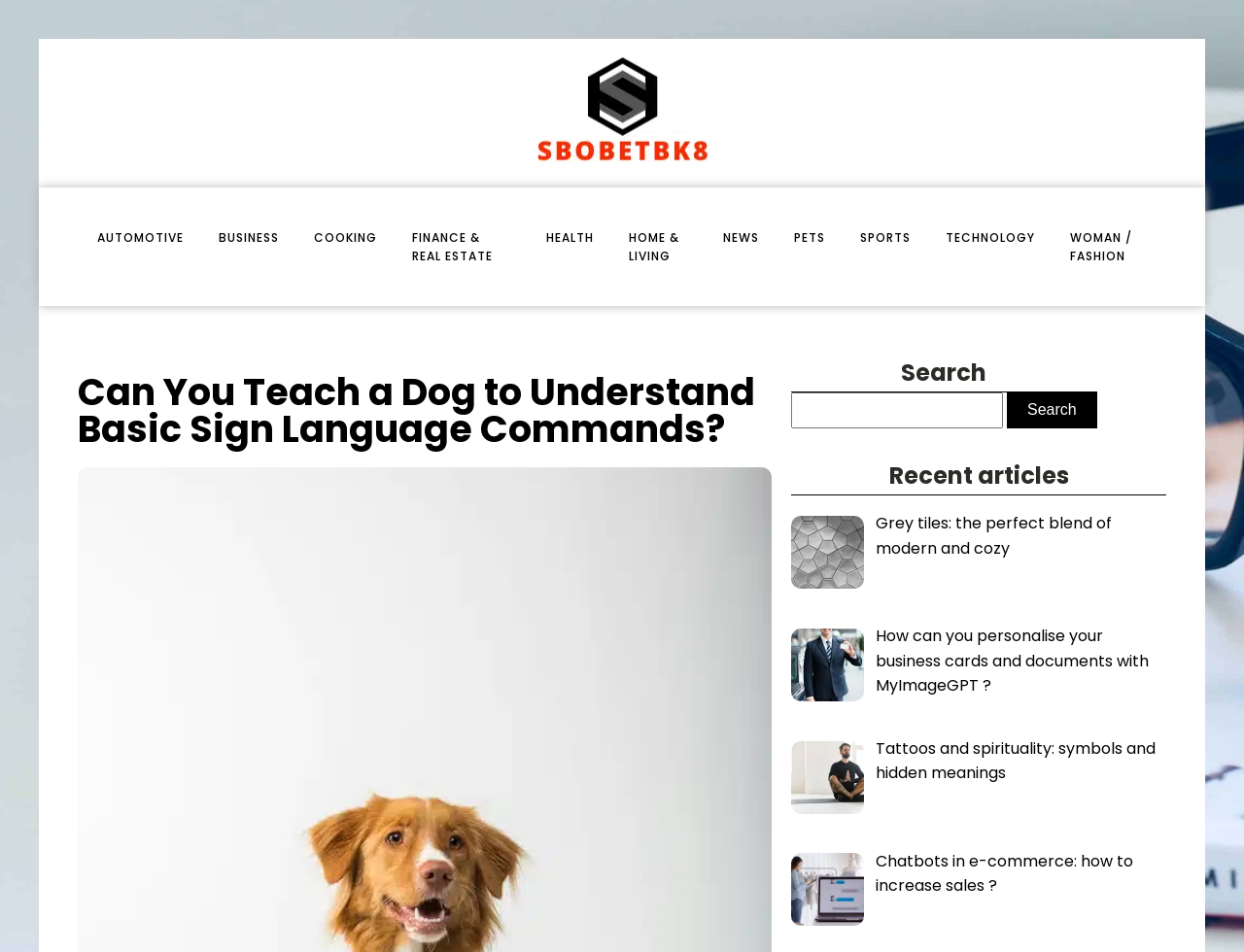How many recent articles are displayed?
Refer to the image and respond with a one-word or short-phrase answer.

Four